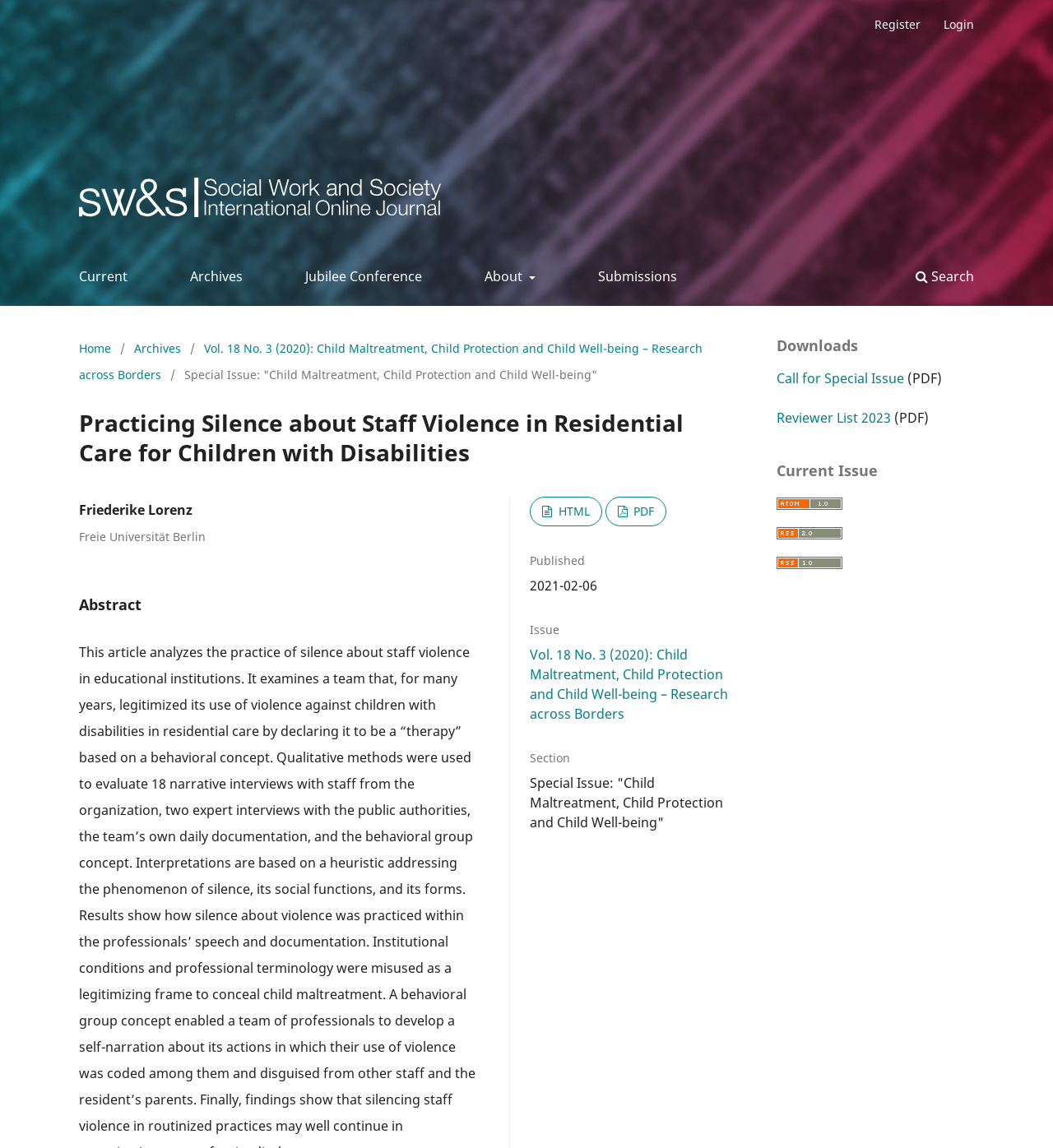Generate a comprehensive description of the webpage.

This webpage is about an academic article titled "Practicing Silence about Staff Violence in Residential Care for Children with Disabilities" published in the journal "Social Work & Society". 

At the top, there is a navigation bar with links to "Current", "Archives", "Jubilee Conference", "About", "Submissions", and "Search". On the right side of the navigation bar, there are links to "Register" and "Login". 

Below the navigation bar, there is a secondary navigation section showing the current location, with links to "Home", "Archives", and the specific issue "Vol. 18 No. 3 (2020): Child Maltreatment, Child Protection and Child Well-being – Research across Borders". 

The main content of the webpage is the article information, which includes the title, author "Friederike Lorenz" from "Freie Universität Berlin", and an abstract. There are also links to download the article in HTML and PDF formats. 

Additionally, the article's publication information is provided, including the publication date "2021-02-06", issue "Vol. 18 No. 3 (2020): Child Maltreatment, Child Protection and Child Well-being – Research across Borders", and section "Special Issue: 'Child Maltreatment, Child Protection and Child Well-being'". 

On the right side of the webpage, there is a sidebar with several sections. The first section is "Downloads", which includes links to "Call for Special Issue" and "Reviewer List 2023". The second section is "Current Issue", which includes links to Atom, RSS2, and RSS1 logos.